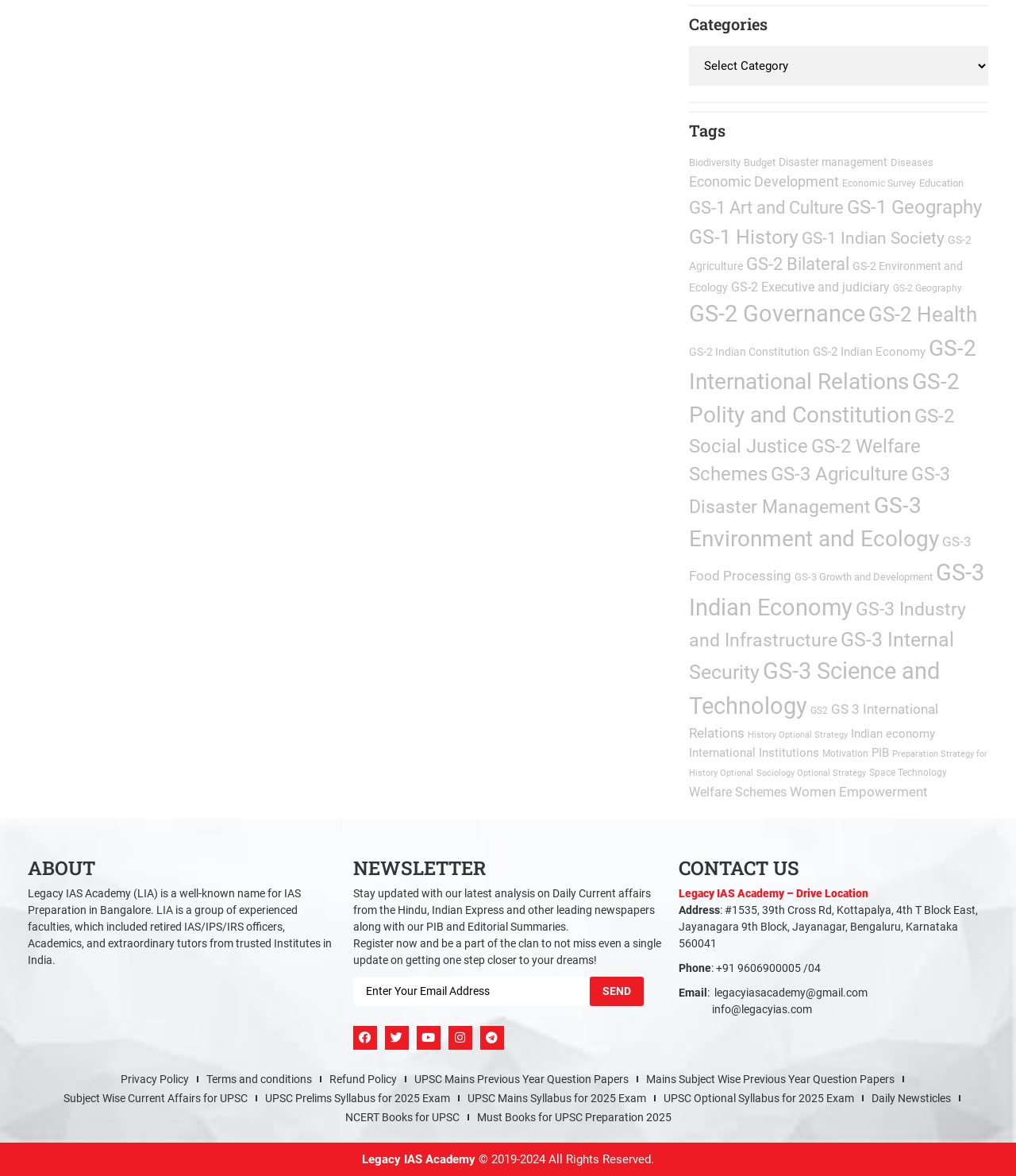Please specify the bounding box coordinates of the region to click in order to perform the following instruction: "Enter your email address".

[0.348, 0.83, 0.58, 0.855]